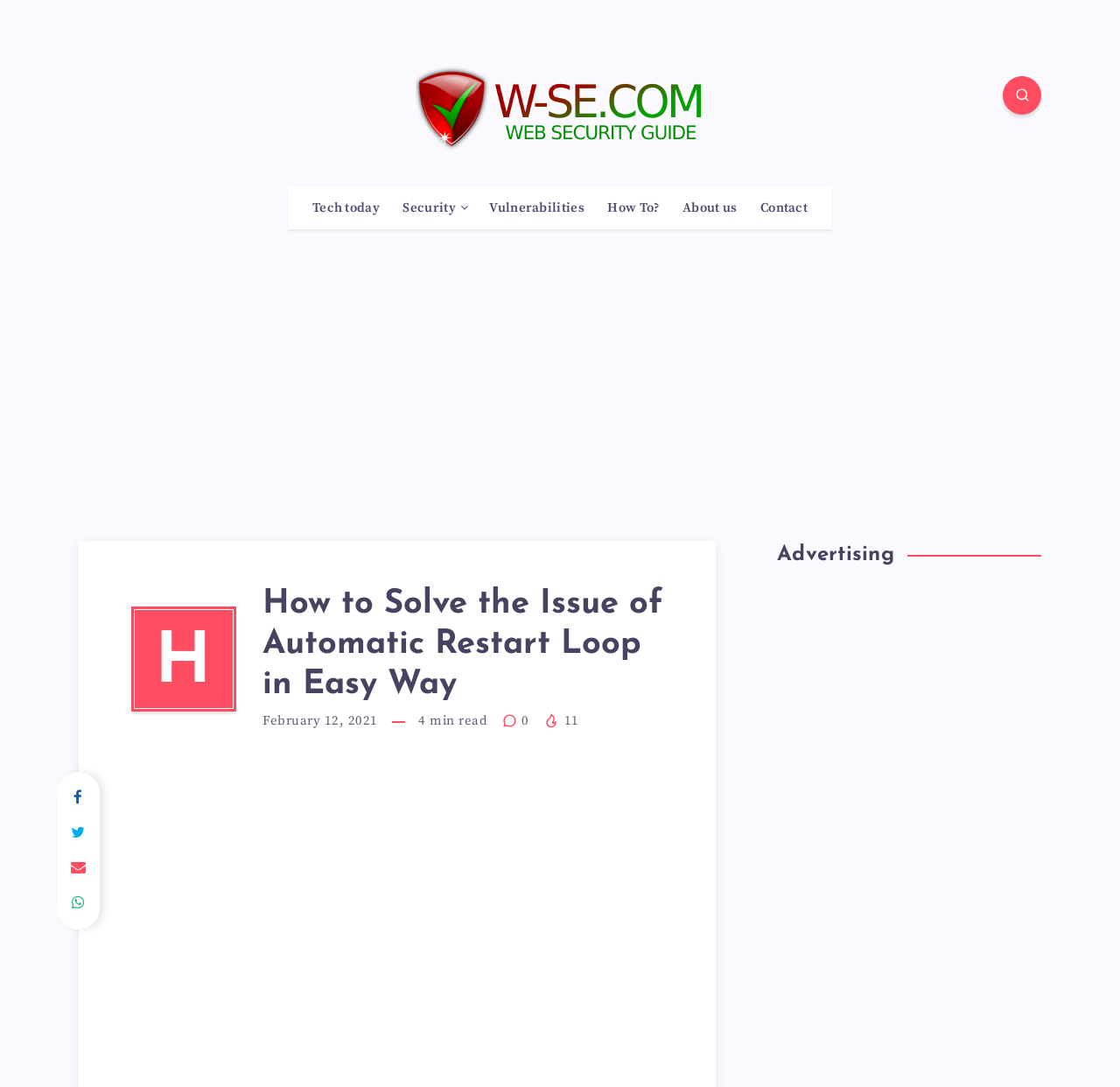Using the description "Vulnerabilities", predict the bounding box of the relevant HTML element.

[0.437, 0.184, 0.522, 0.199]